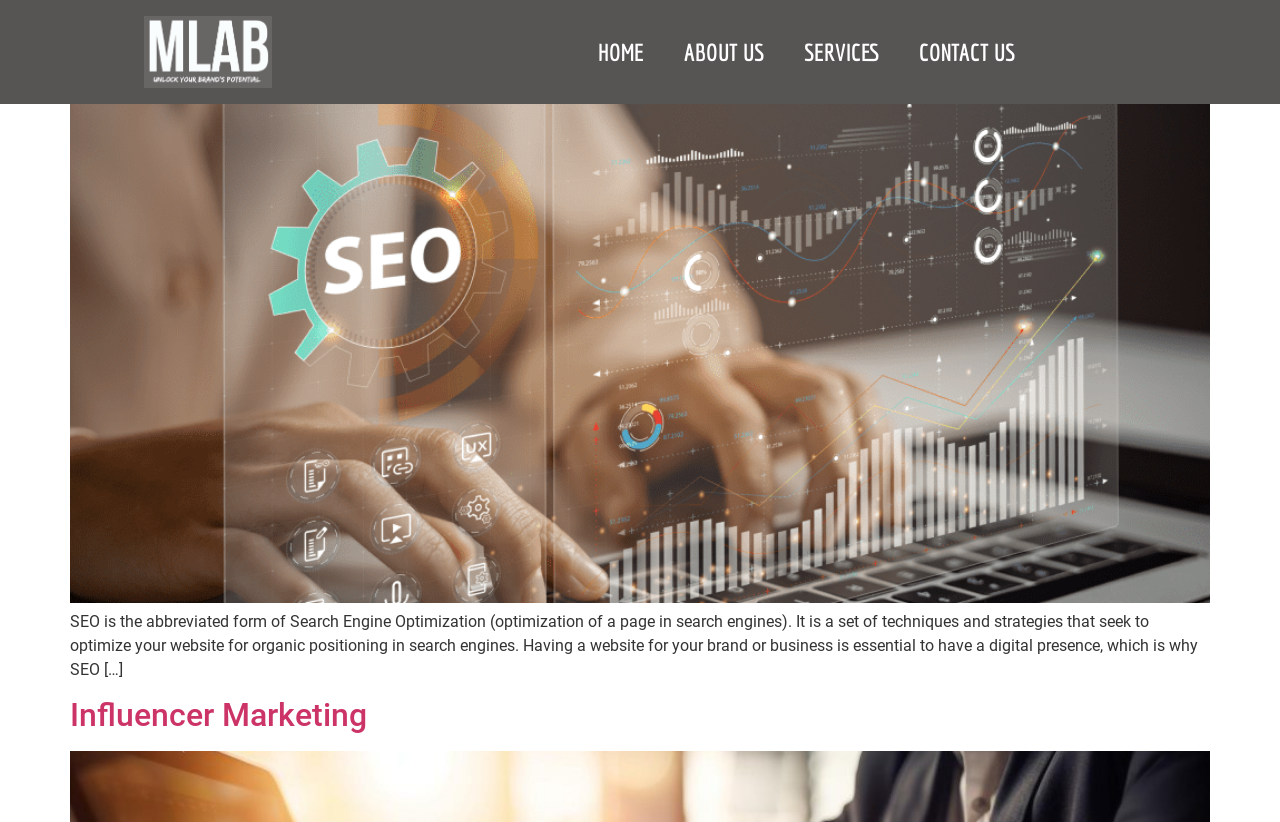What is Influencer Marketing?
Kindly offer a detailed explanation using the data available in the image.

The webpage does not provide a direct definition of Influencer Marketing, but it is listed as a service alongside Search Engine Optimization, suggesting that it may be a related marketing strategy.